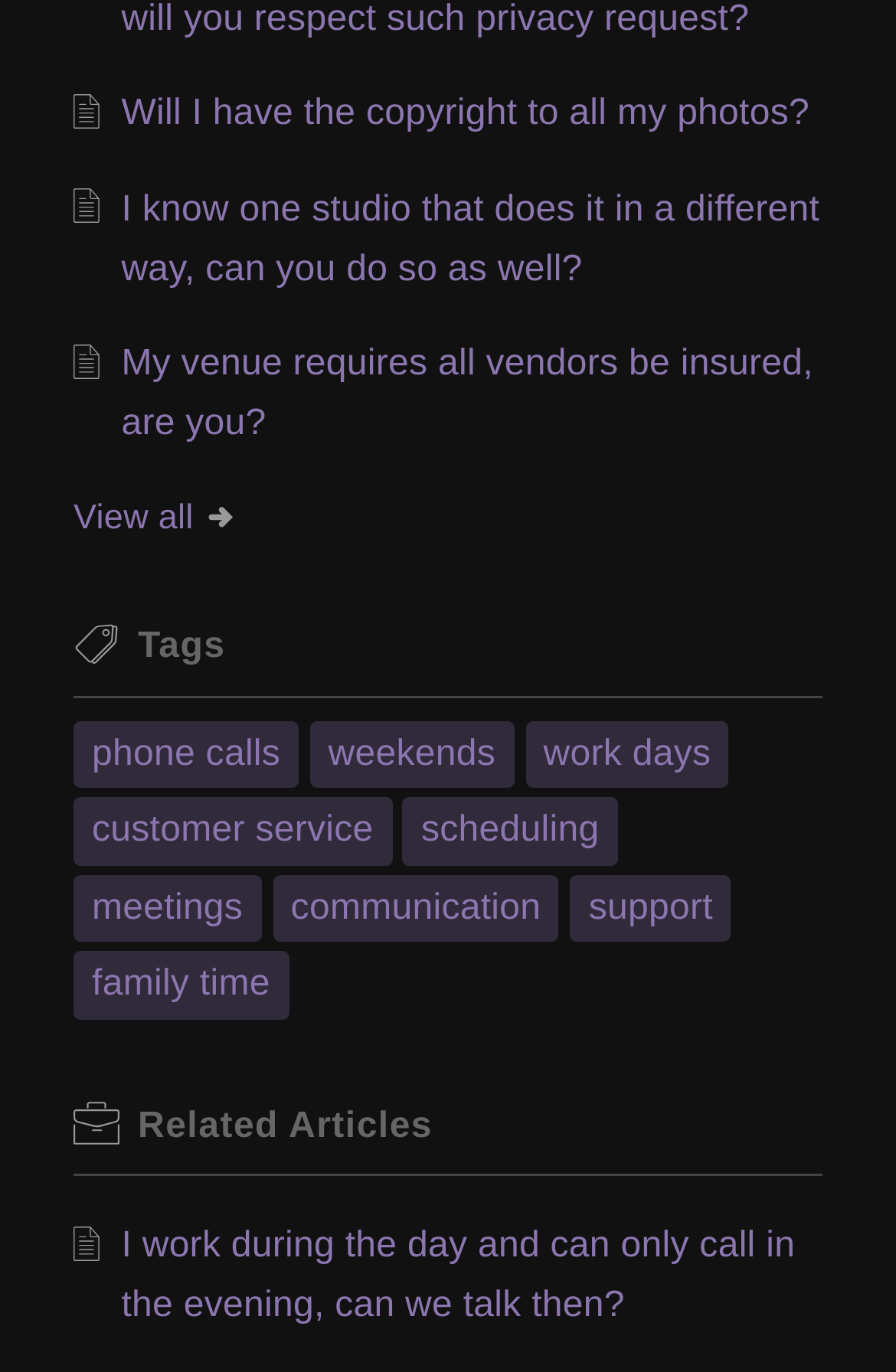Find the bounding box coordinates for the area that must be clicked to perform this action: "Learn more about real estate".

None